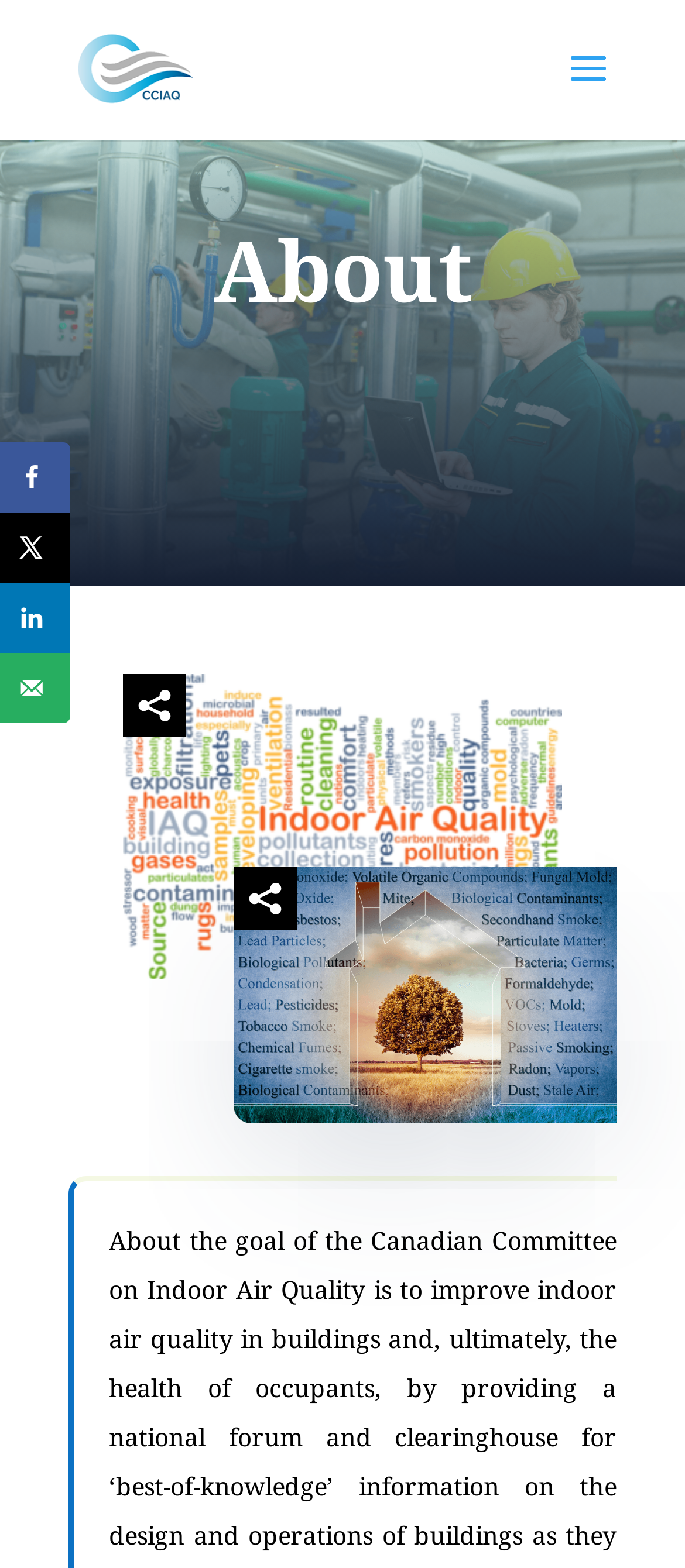How many social sharing options are available?
Look at the image and respond with a one-word or short-phrase answer.

4